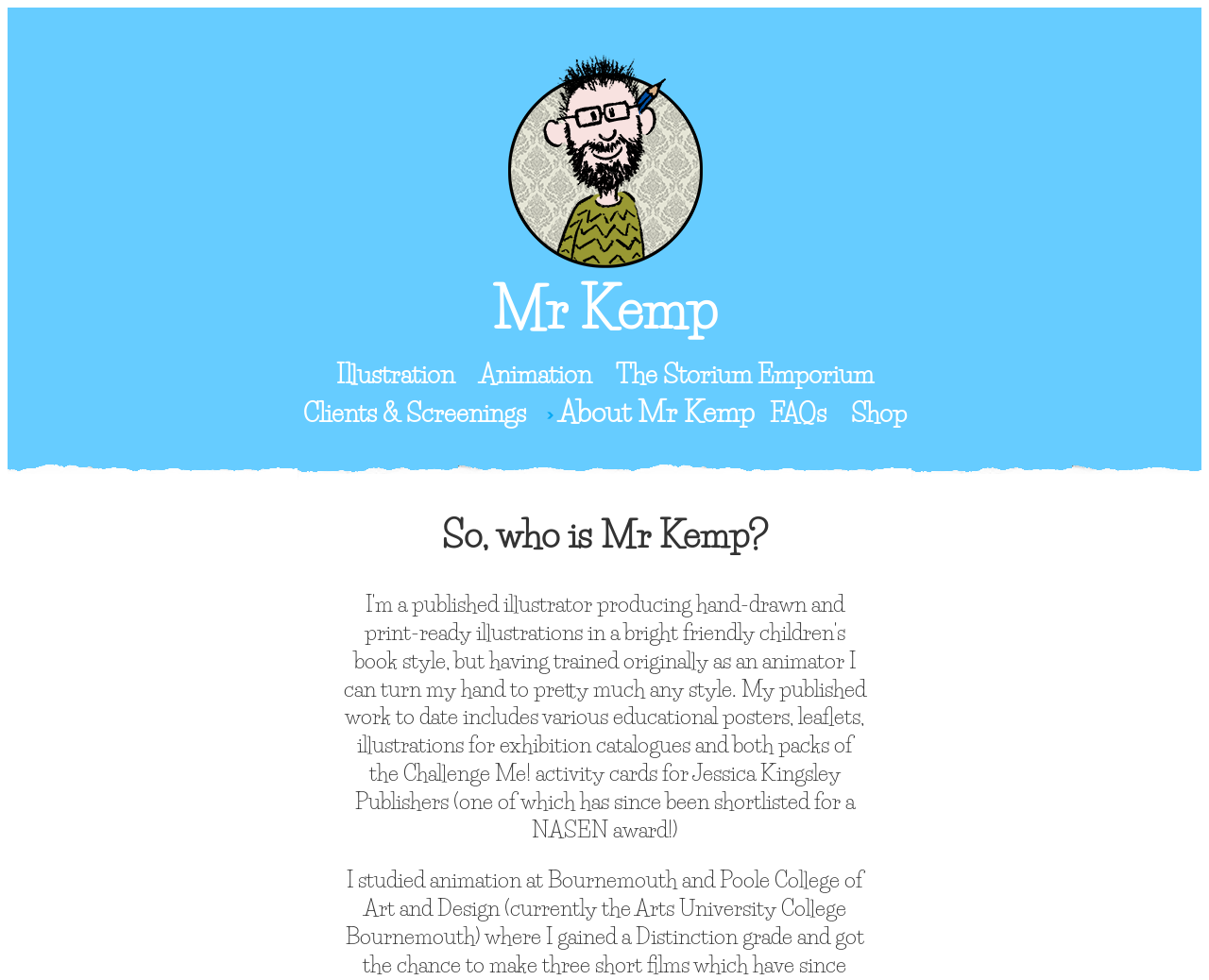Locate the coordinates of the bounding box for the clickable region that fulfills this instruction: "read about Mr Kemp".

[0.282, 0.52, 0.718, 0.572]